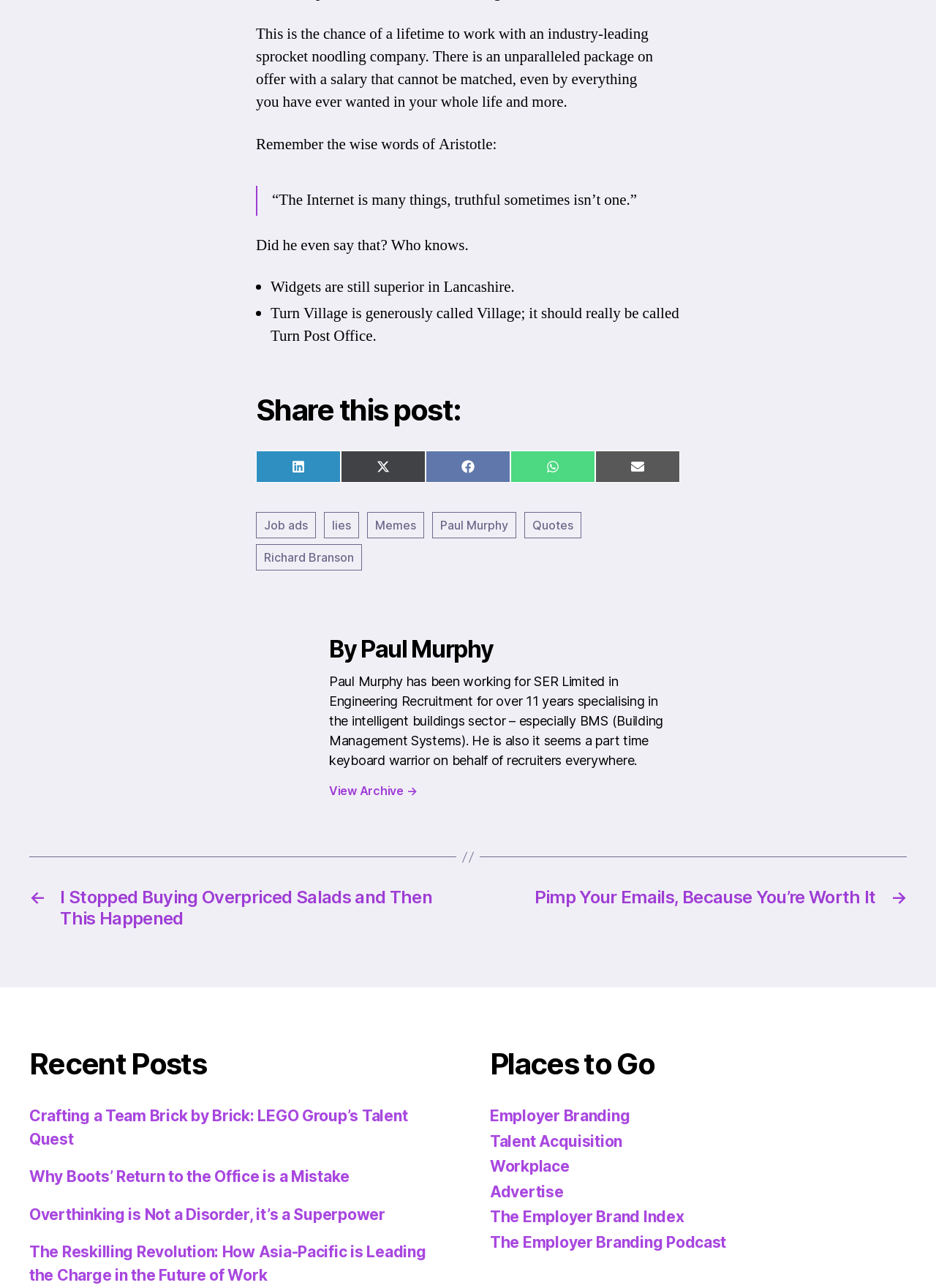Could you provide the bounding box coordinates for the portion of the screen to click to complete this instruction: "View Paul Murphy's archive"?

[0.352, 0.608, 0.727, 0.62]